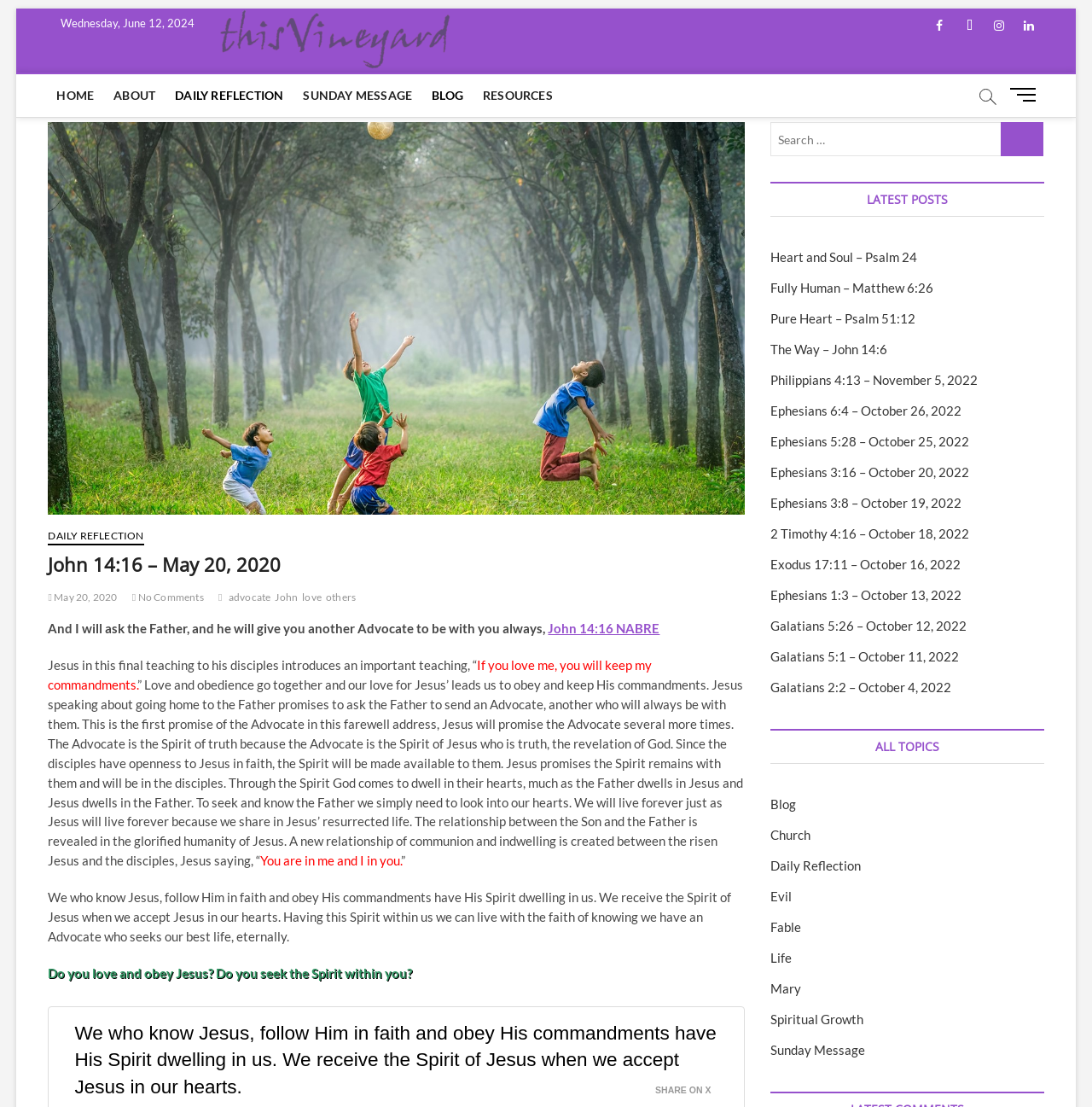Locate the bounding box coordinates of the clickable area to execute the instruction: "Read the 'Heart and Soul – Psalm 24' post". Provide the coordinates as four float numbers between 0 and 1, represented as [left, top, right, bottom].

[0.706, 0.225, 0.84, 0.239]